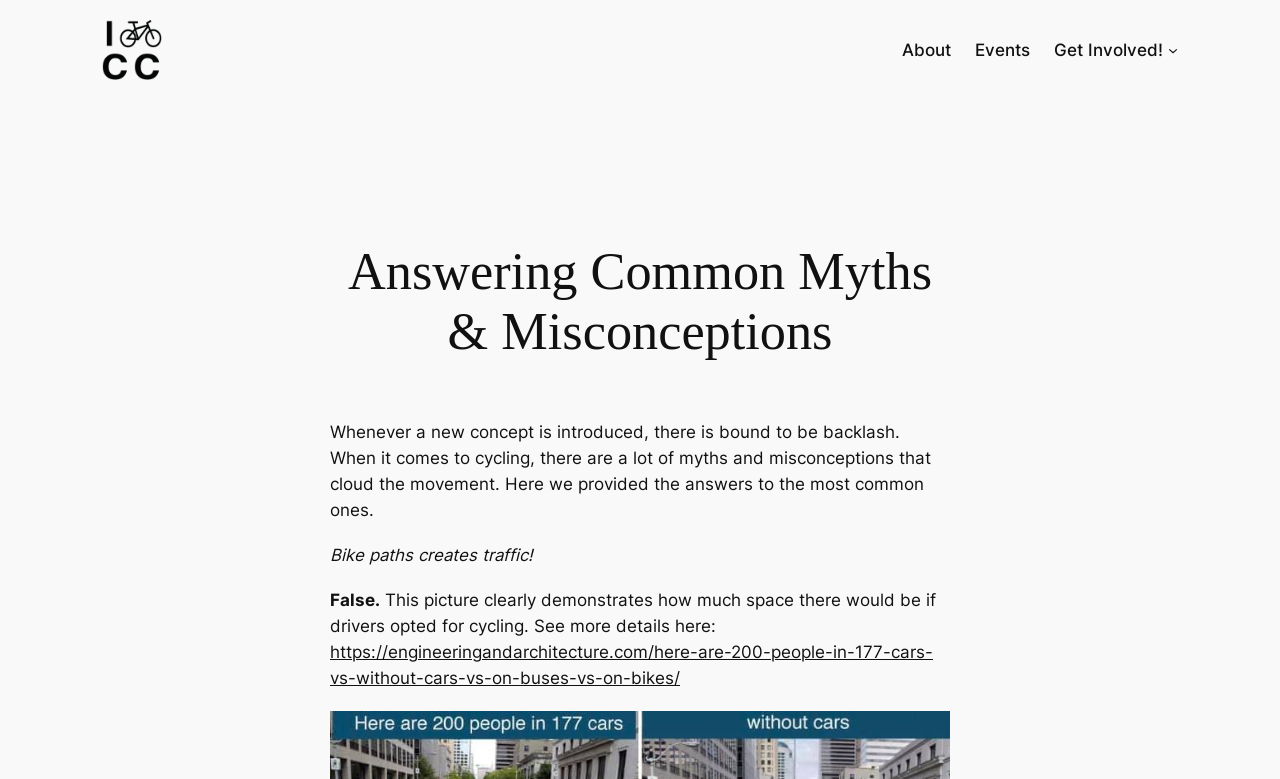Determine the bounding box of the UI component based on this description: "About". The bounding box coordinates should be four float values between 0 and 1, i.e., [left, top, right, bottom].

[0.705, 0.047, 0.743, 0.081]